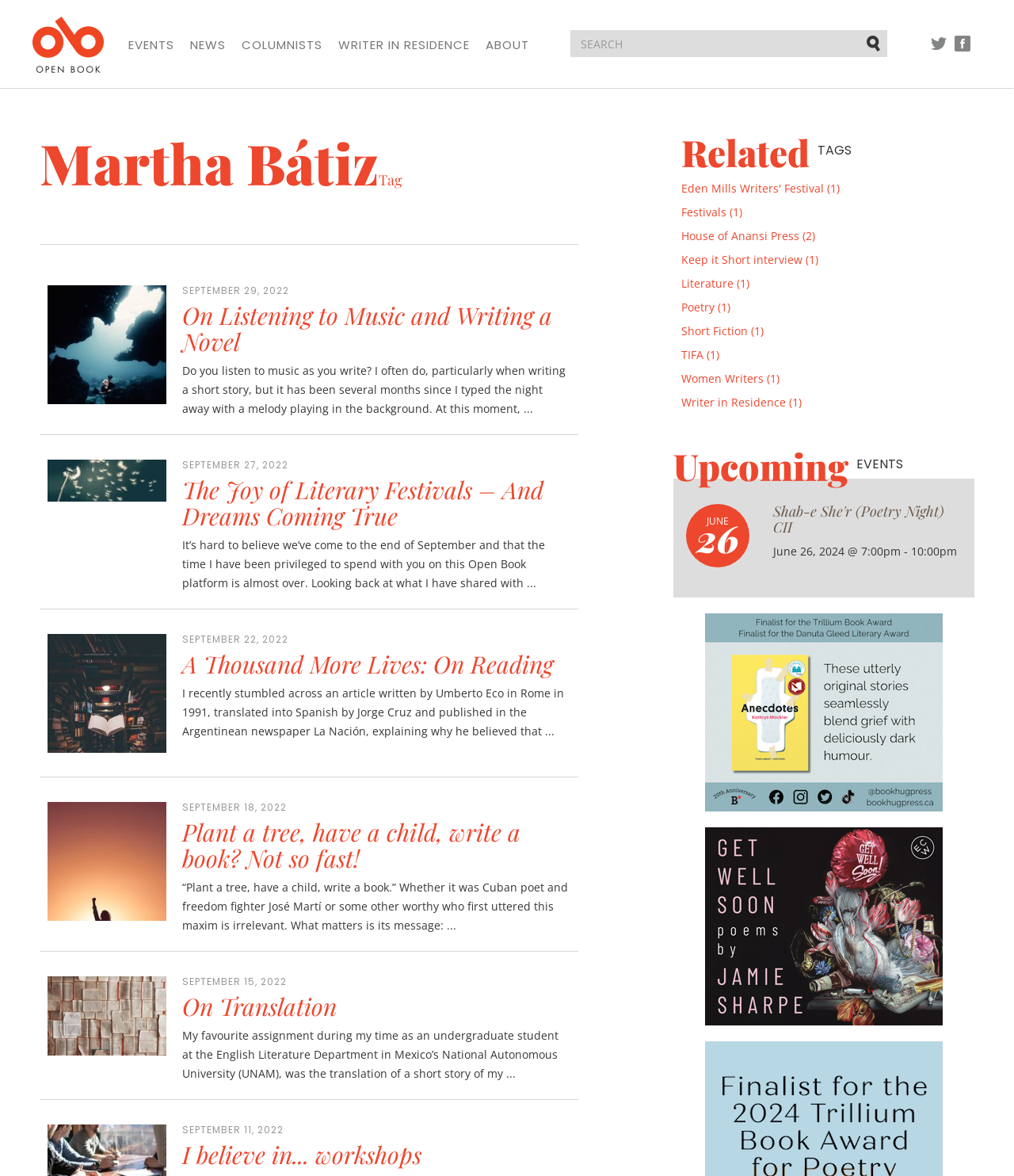Please specify the bounding box coordinates of the clickable region to carry out the following instruction: "Search for something". The coordinates should be four float numbers between 0 and 1, in the format [left, top, right, bottom].

[0.562, 0.026, 0.875, 0.049]